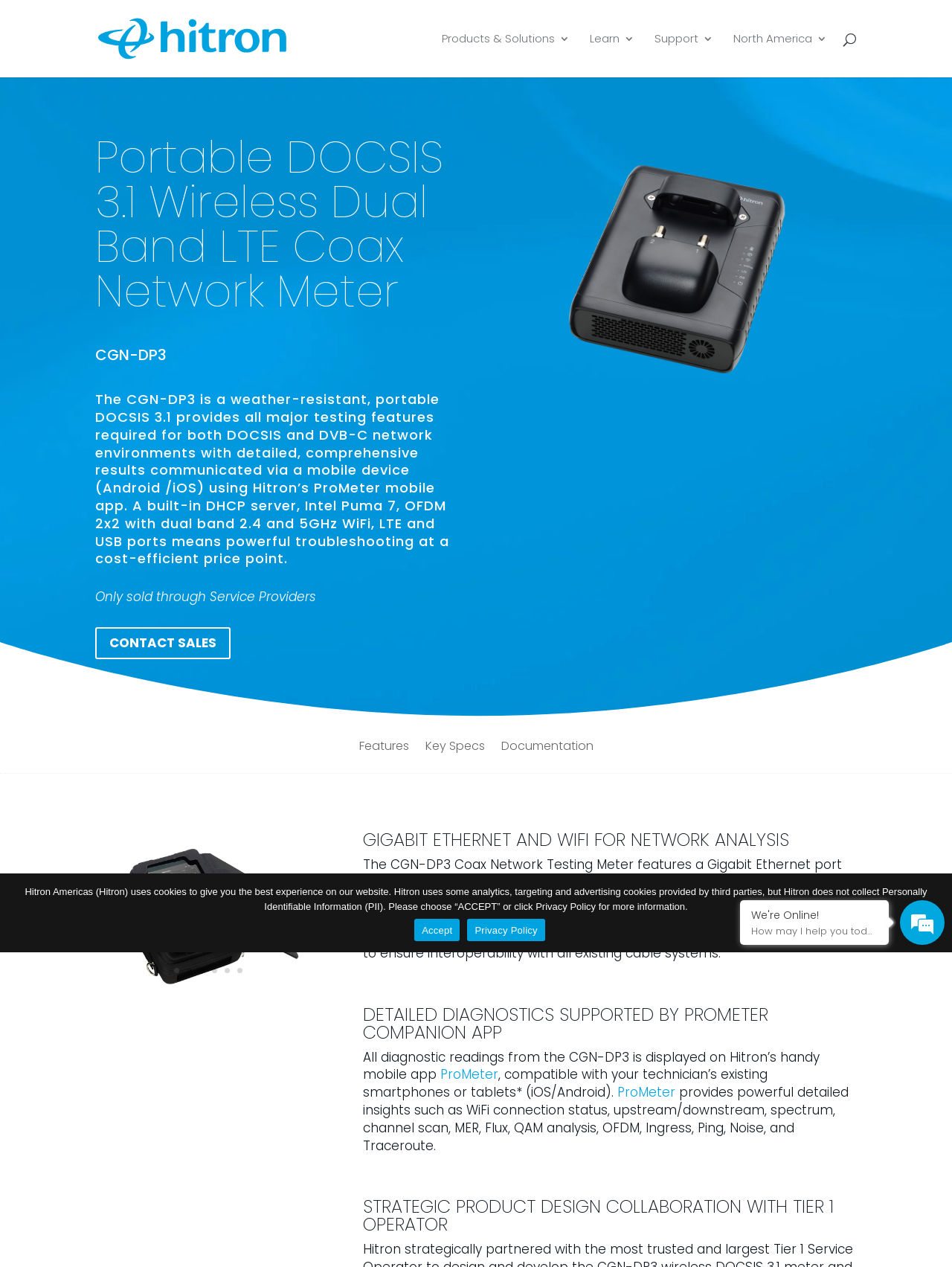Determine the bounding box coordinates for the region that must be clicked to execute the following instruction: "Contact sales".

[0.1, 0.495, 0.242, 0.52]